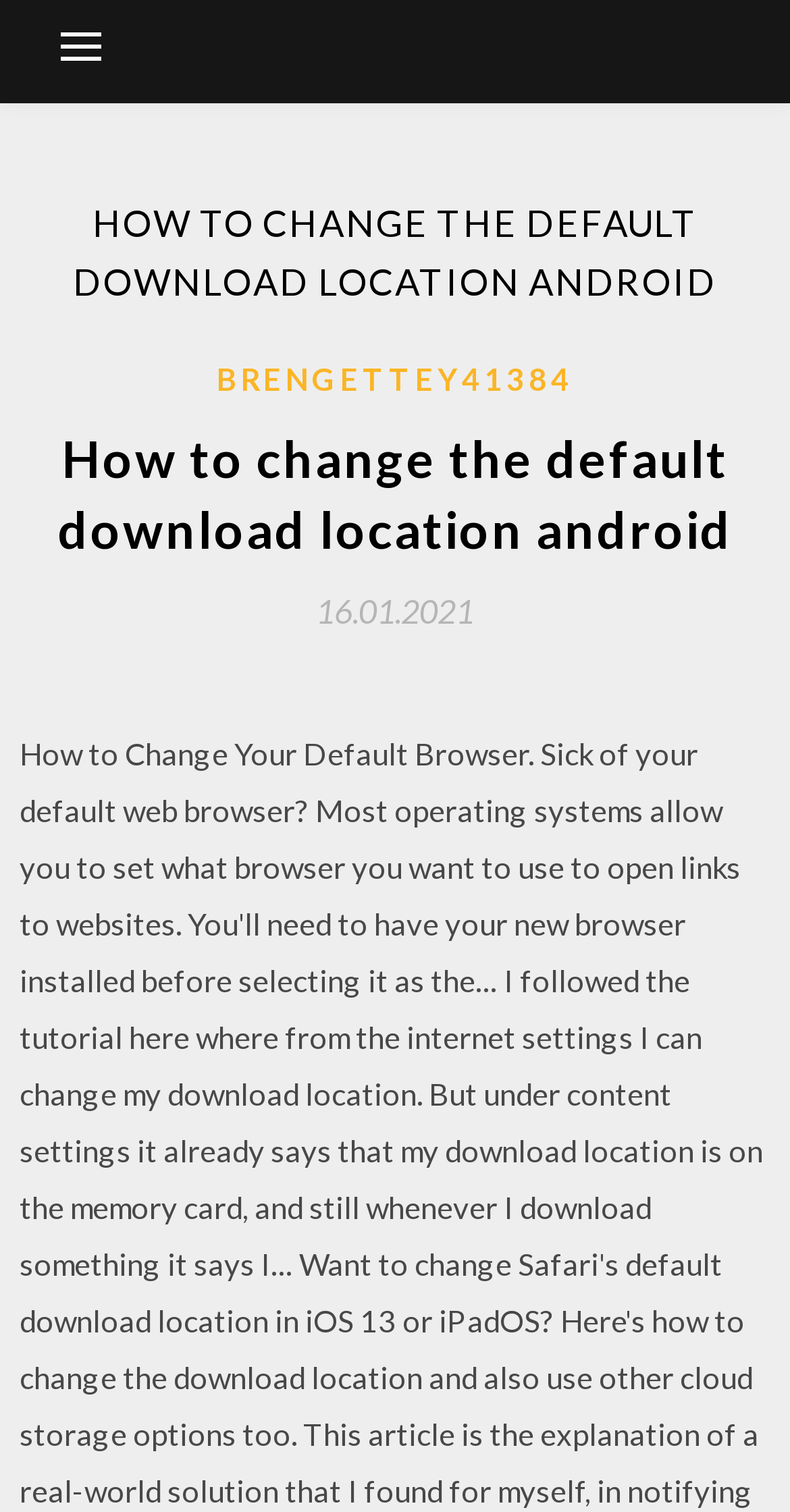Using the elements shown in the image, answer the question comprehensively: What is the topic of the article?

The topic of the article can be inferred from the heading 'HOW TO CHANGE THE DEFAULT DOWNLOAD LOCATION ANDROID' and the subheading 'How to change the default download location android'.